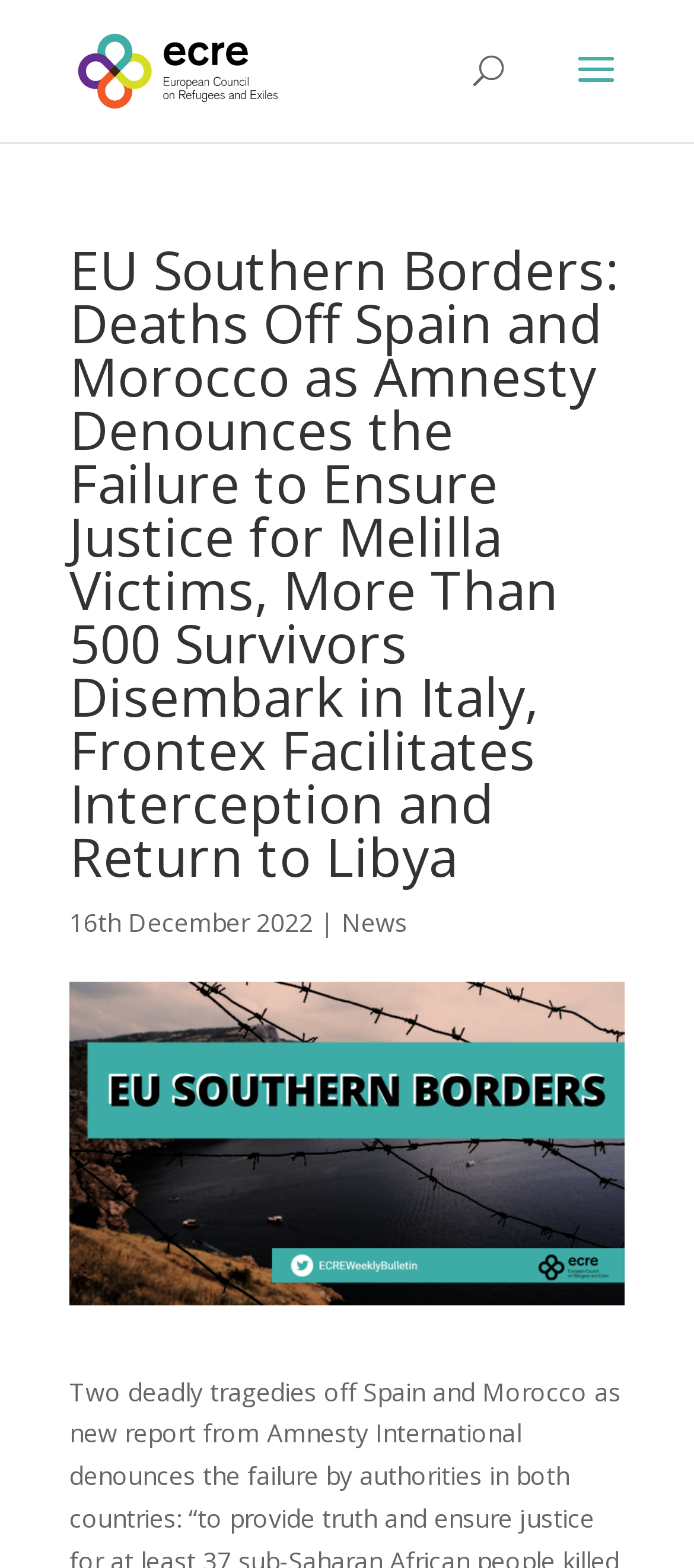Answer this question using a single word or a brief phrase:
What is the category of the news article?

News